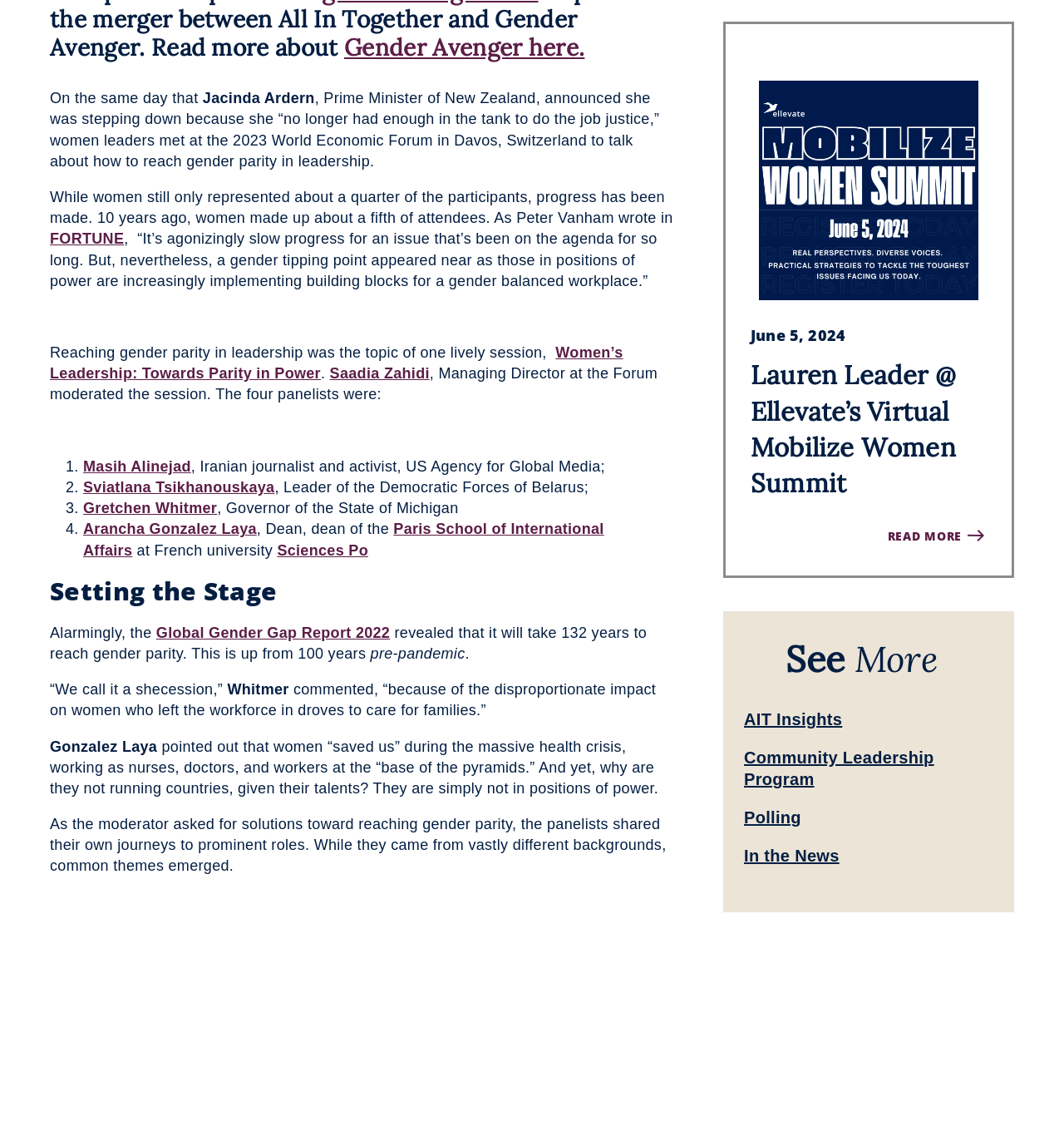Extract the bounding box coordinates of the UI element described by: "Gretchen Whitmer". The coordinates should include four float numbers ranging from 0 to 1, e.g., [left, top, right, bottom].

[0.078, 0.444, 0.204, 0.459]